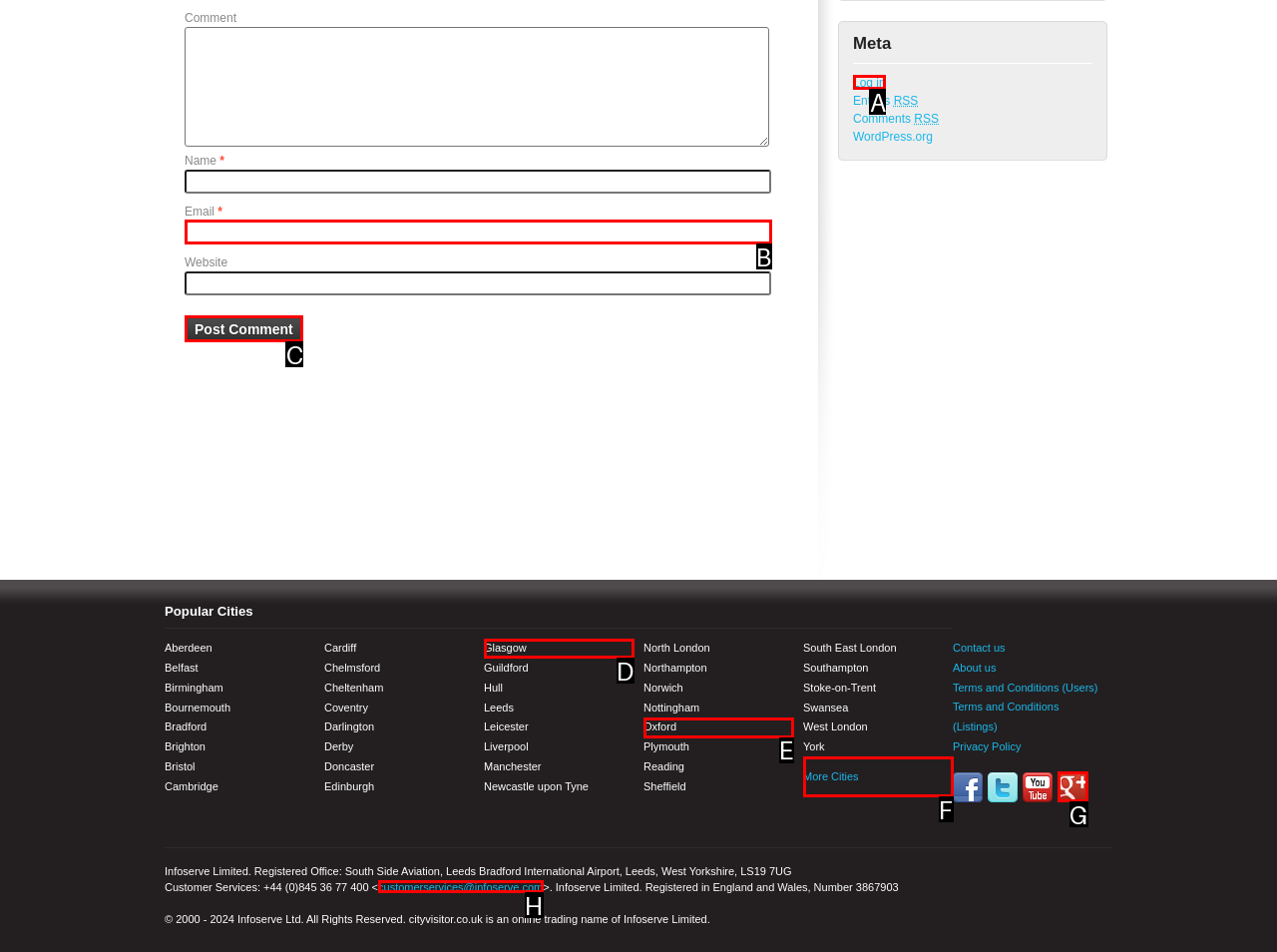Identify the HTML element that corresponds to the description: name="submit" value="Post Comment"
Provide the letter of the matching option from the given choices directly.

C